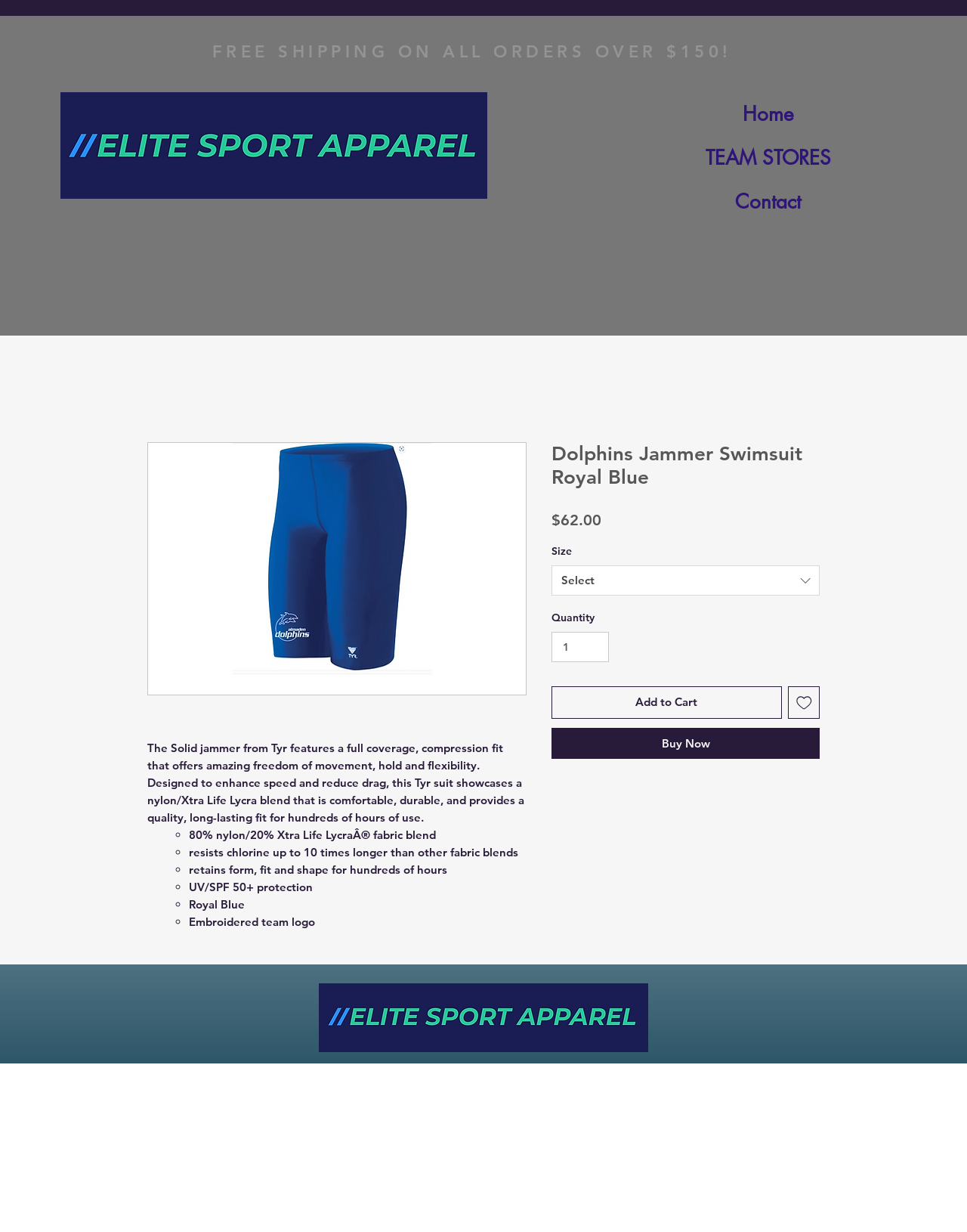Identify the bounding box coordinates for the region to click in order to carry out this instruction: "Click the 'Home' link". Provide the coordinates using four float numbers between 0 and 1, formatted as [left, top, right, bottom].

[0.715, 0.075, 0.873, 0.11]